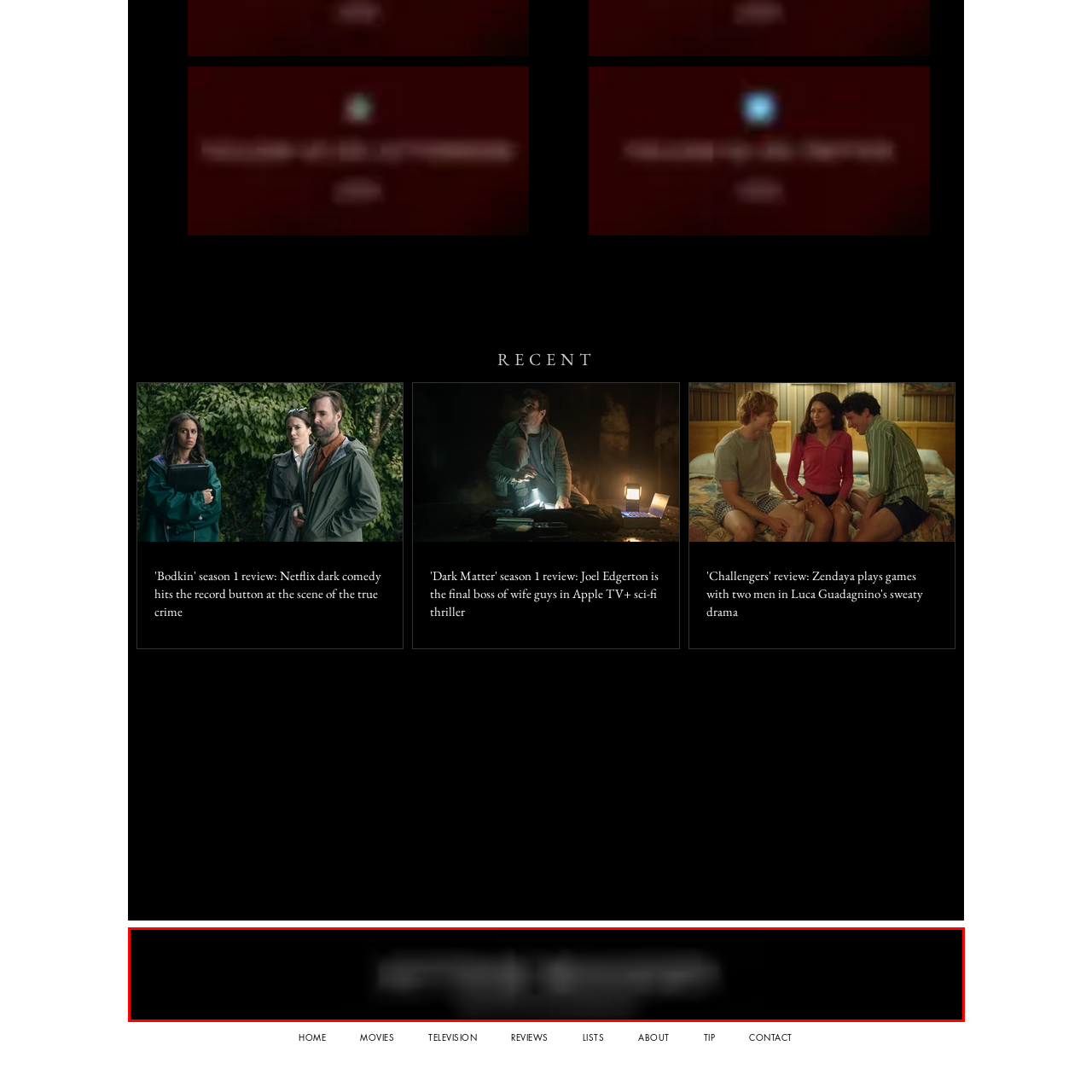What is the color scheme of the logo?
Observe the image inside the red bounding box carefully and formulate a detailed answer based on what you can infer from the visual content.

The caption describes the logo's aesthetic as 'sleek' and 'monochromatic', indicating that the logo features different shades of a single color.